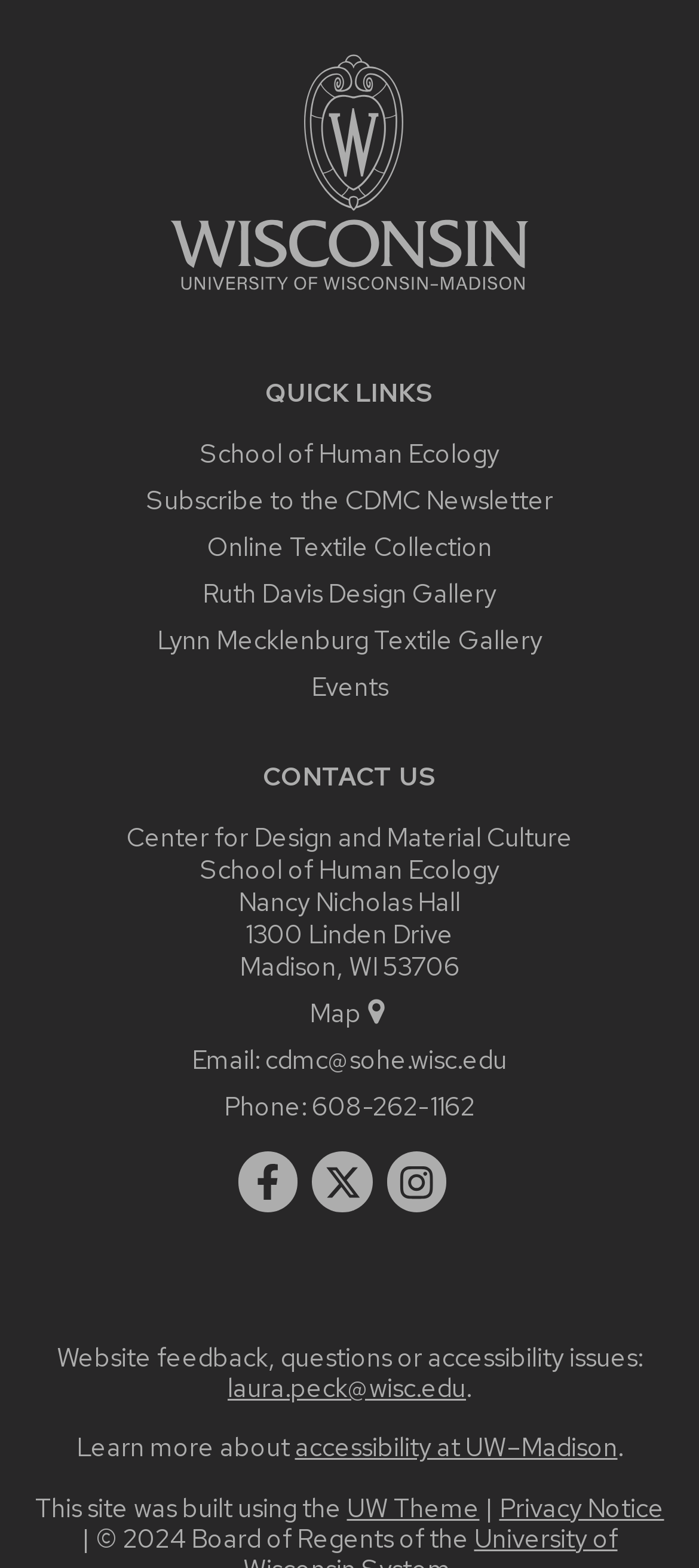Determine the bounding box for the described HTML element: "accessibility at UW–Madison". Ensure the coordinates are four float numbers between 0 and 1 in the format [left, top, right, bottom].

[0.422, 0.912, 0.883, 0.934]